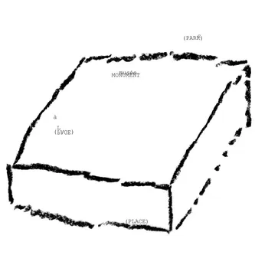Illustrate the scene in the image with a detailed description.

This image is a simplistic yet abstract drawing of a block, possibly representing a conceptual or physical object. The block is depicted in a minimalist style with rough edges and a slanted perspective, giving it a three-dimensional feel. Above and on the sides of the block, there are words or labels that suggest various attributes or characteristics associated with it. This artwork could be related to the exhibition “After Mallarmé,” running from April 12 to July 19, 2024, at the Large Glass gallery in London, inviting viewers to explore the thematic connections between the visual representation and poetic ideas.